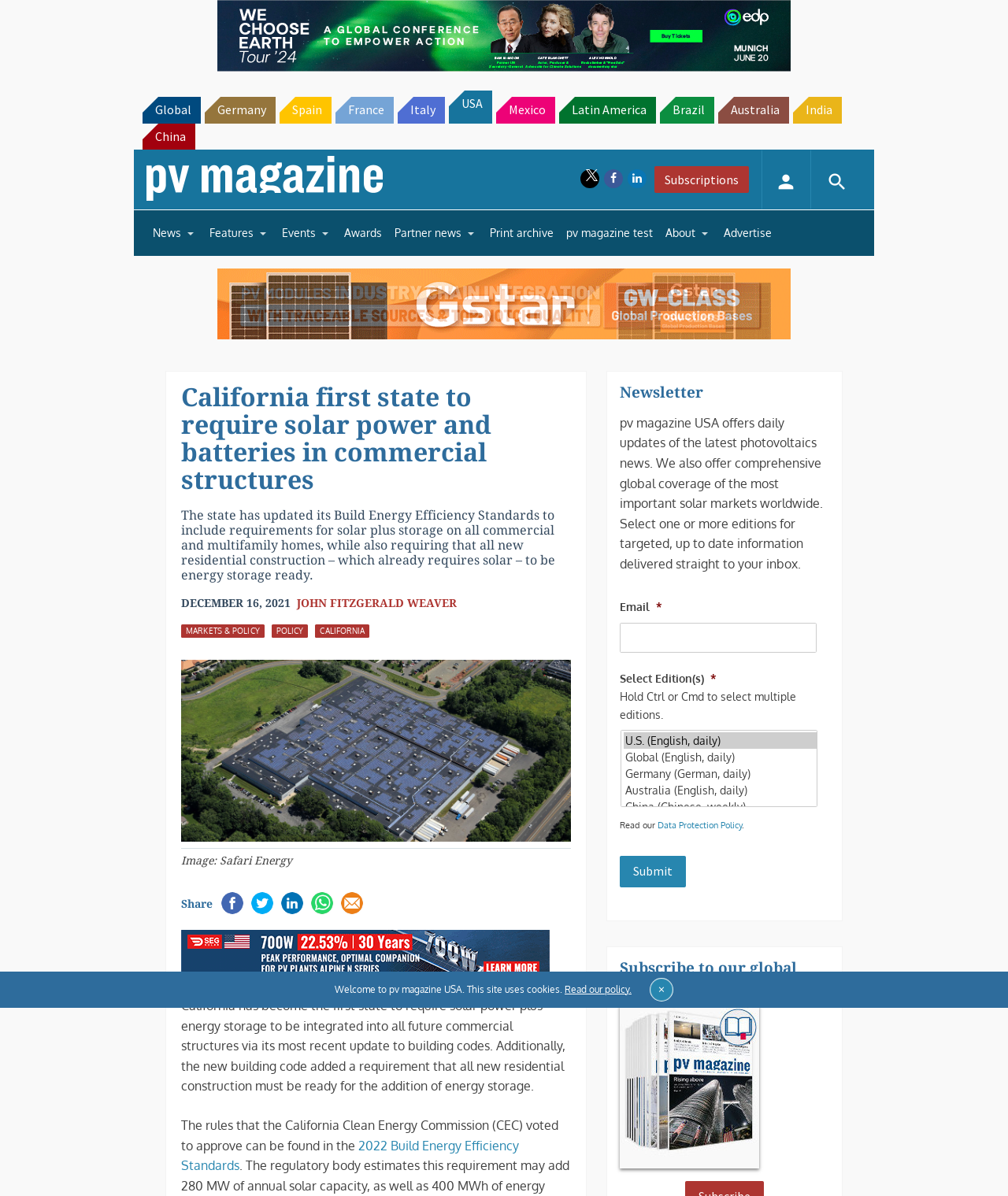What is the purpose of the newsletter section?
Please describe in detail the information shown in the image to answer the question.

The answer can be found in the text 'pv magazine USA offers daily updates of the latest photovoltaics news. We also offer comprehensive global coverage of the most important solar markets worldwide.' which is located in the newsletter section.